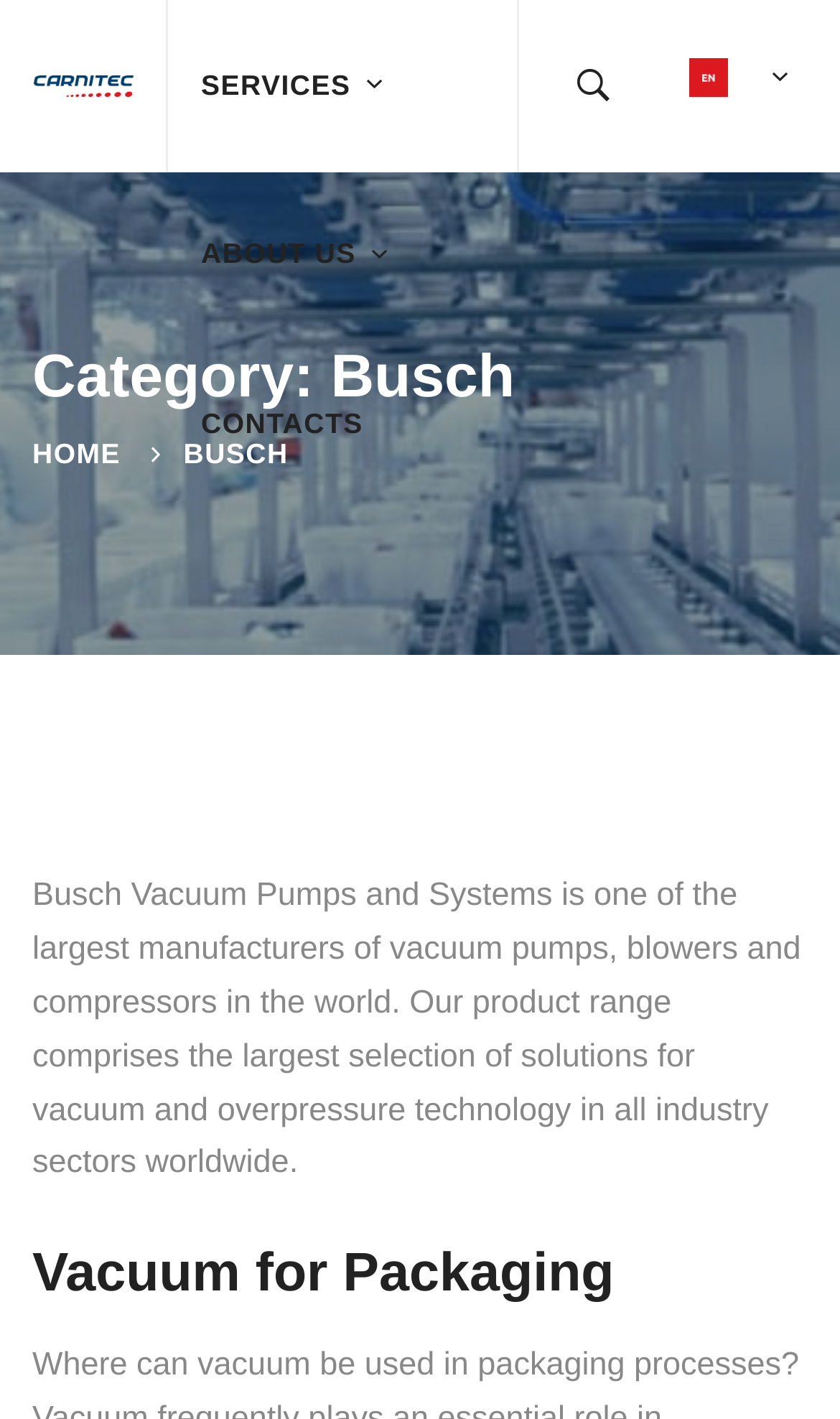Bounding box coordinates are specified in the format (top-left x, top-left y, bottom-right x, bottom-right y). All values are floating point numbers bounded between 0 and 1. Please provide the bounding box coordinate of the region this sentence describes: What Is a PoE-Powered Device?

None